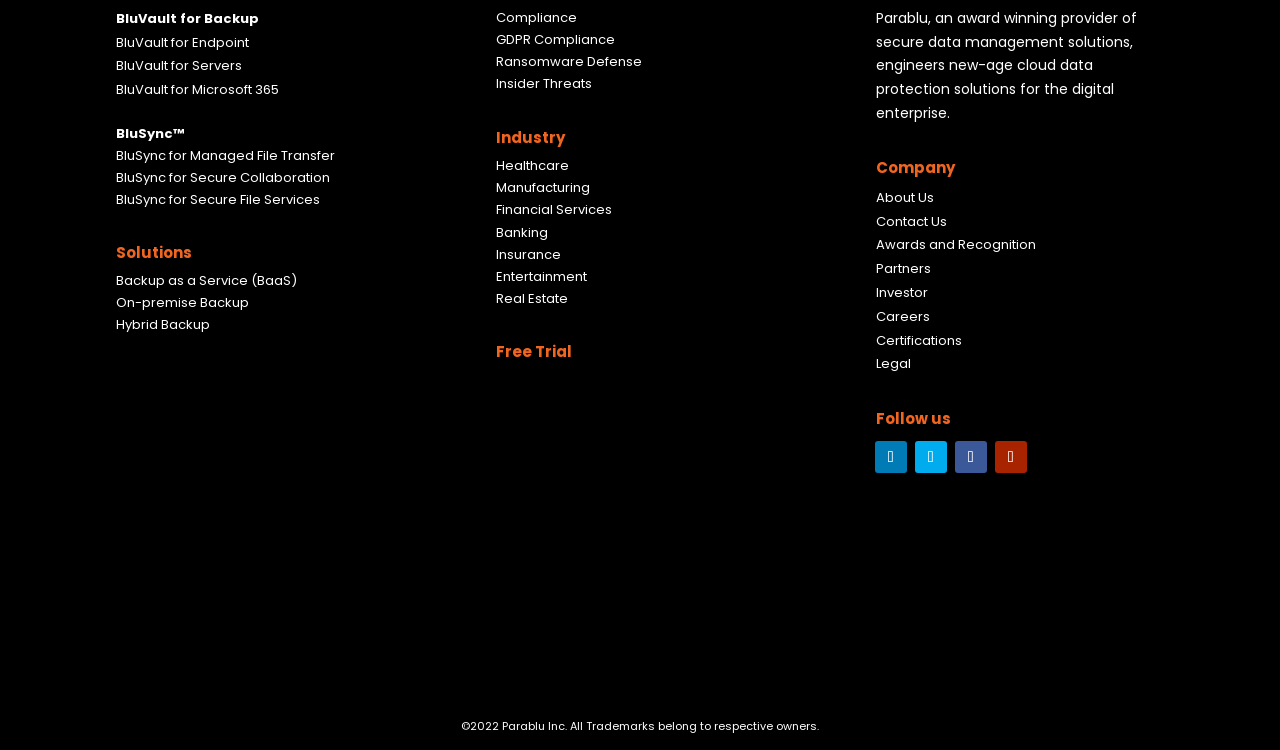Please give a succinct answer to the question in one word or phrase:
What is the first solution listed?

BluVault for Endpoint